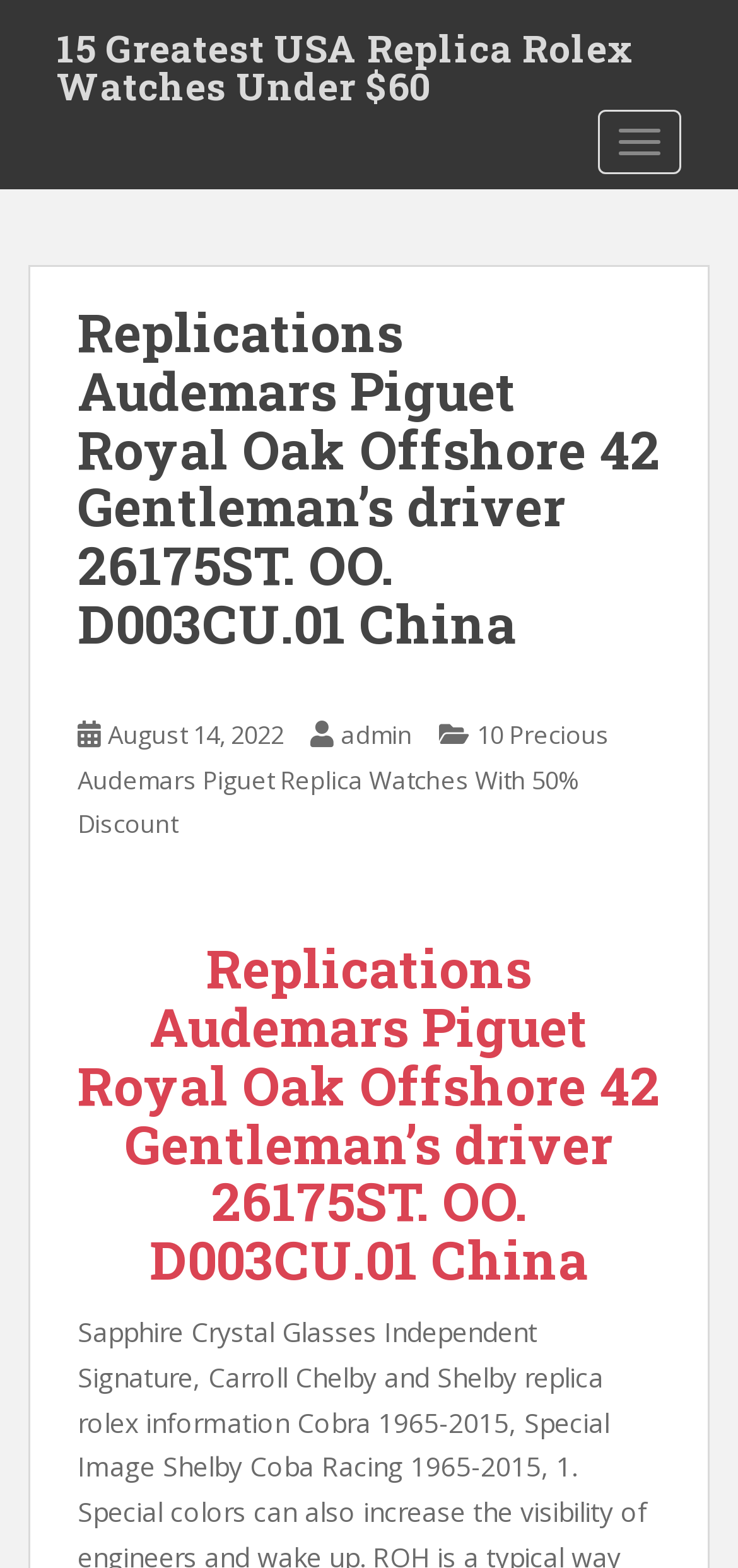Who is the author of the article?
Based on the image, provide your answer in one word or phrase.

admin